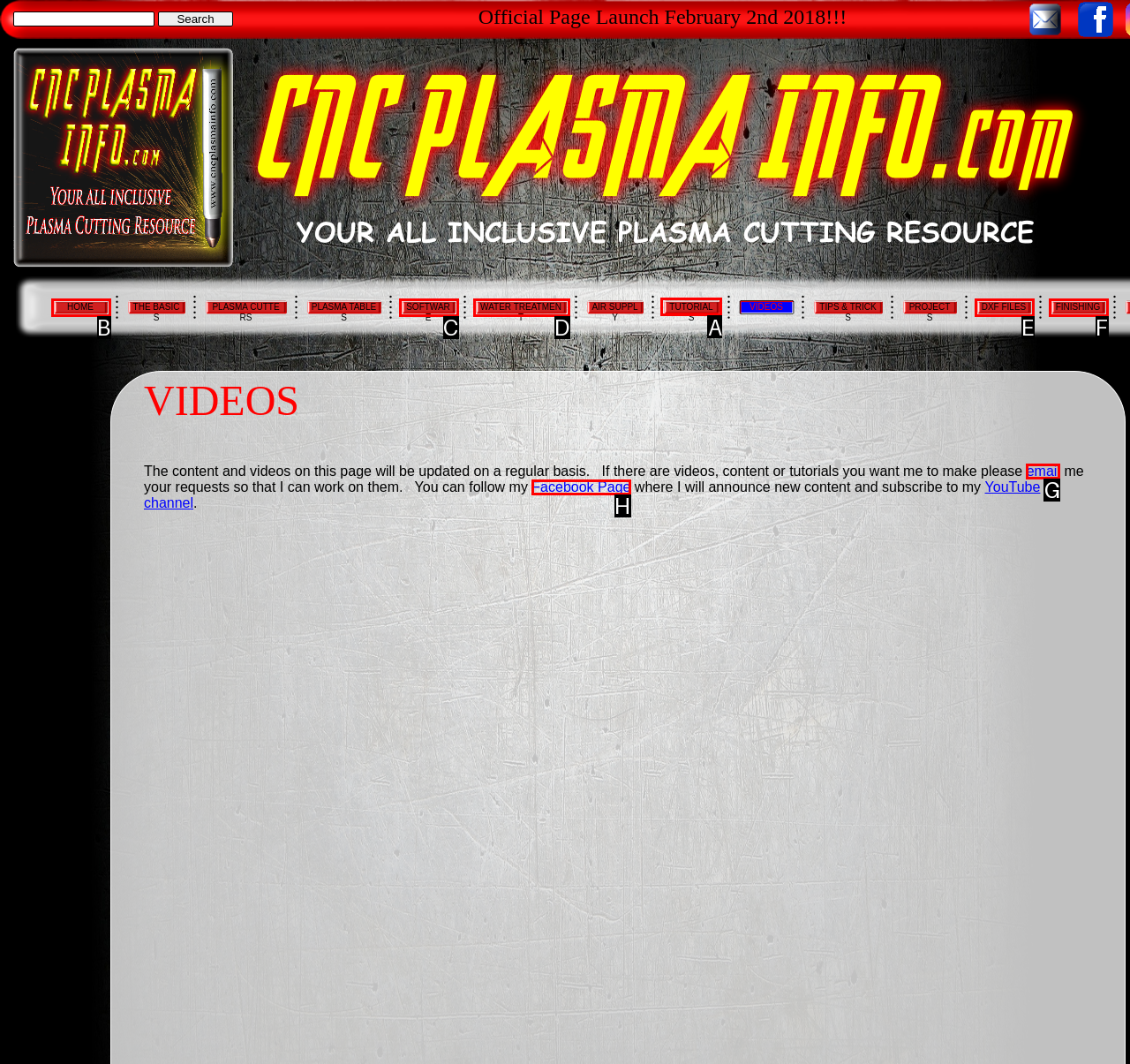Choose the correct UI element to click for this task: Visit the TUTORIALS page Answer using the letter from the given choices.

A